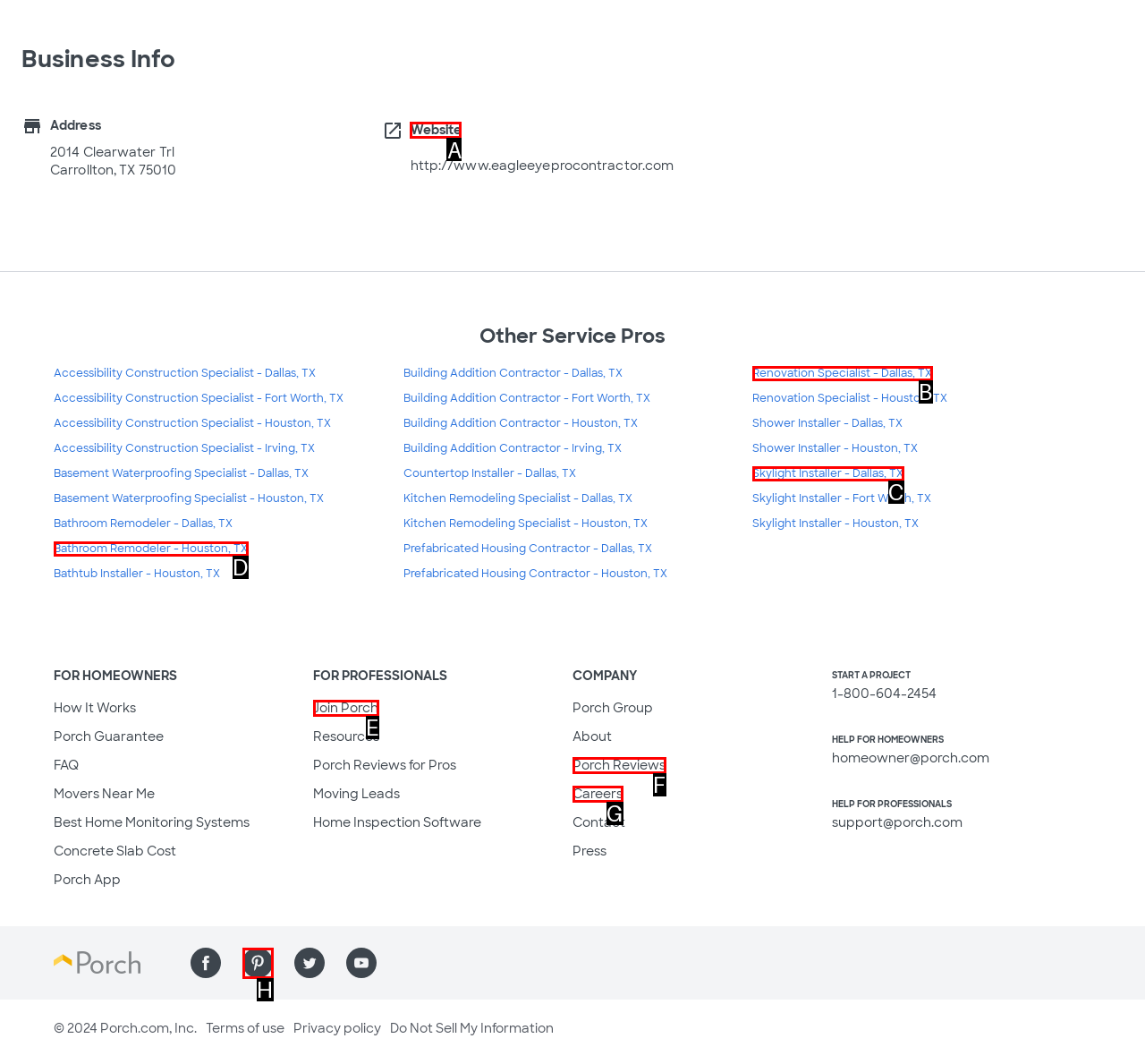Identify which lettered option to click to carry out the task: Click on the 'Website' link. Provide the letter as your answer.

A